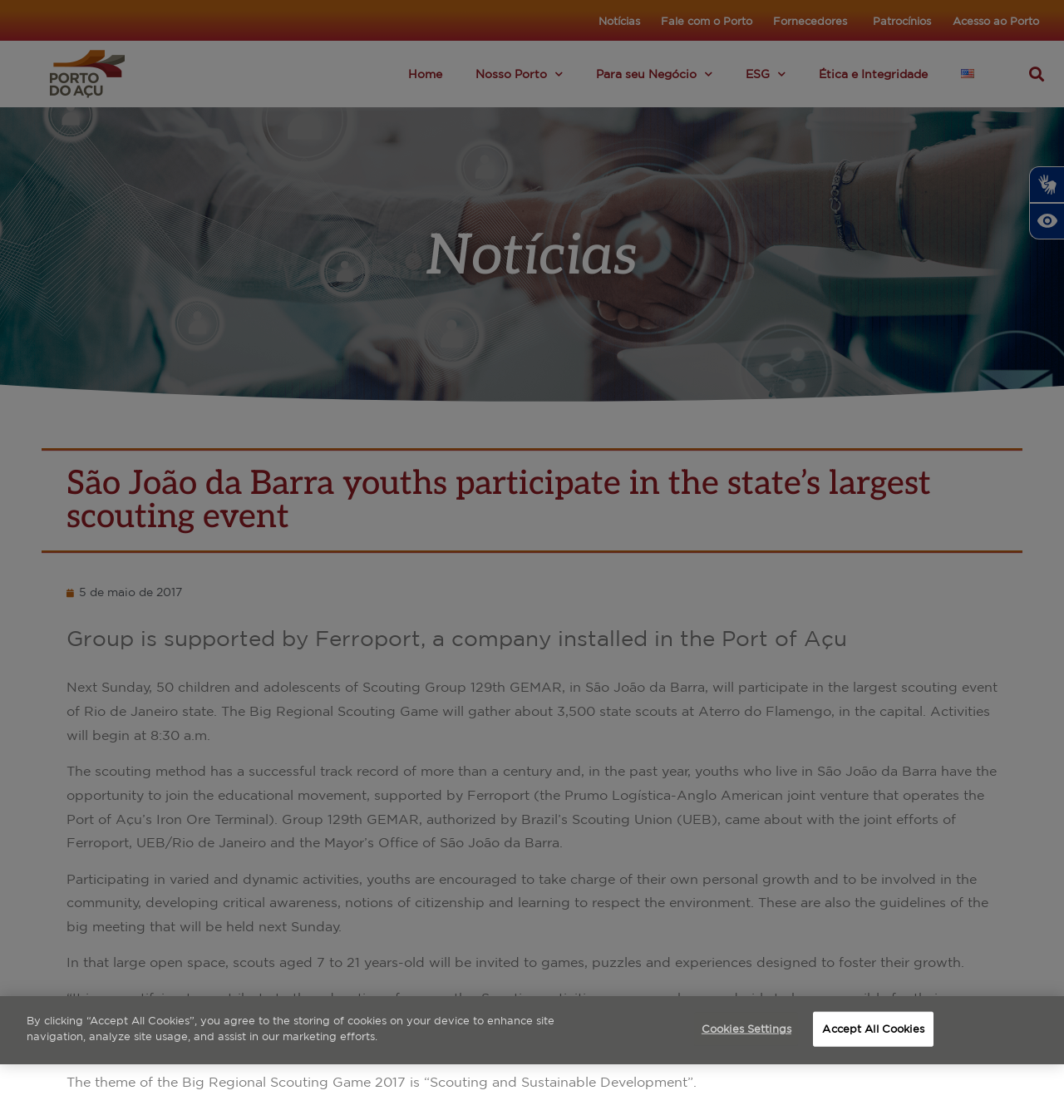Please specify the bounding box coordinates of the region to click in order to perform the following instruction: "Click on the 'Pesquisar' button".

[0.962, 0.054, 0.987, 0.078]